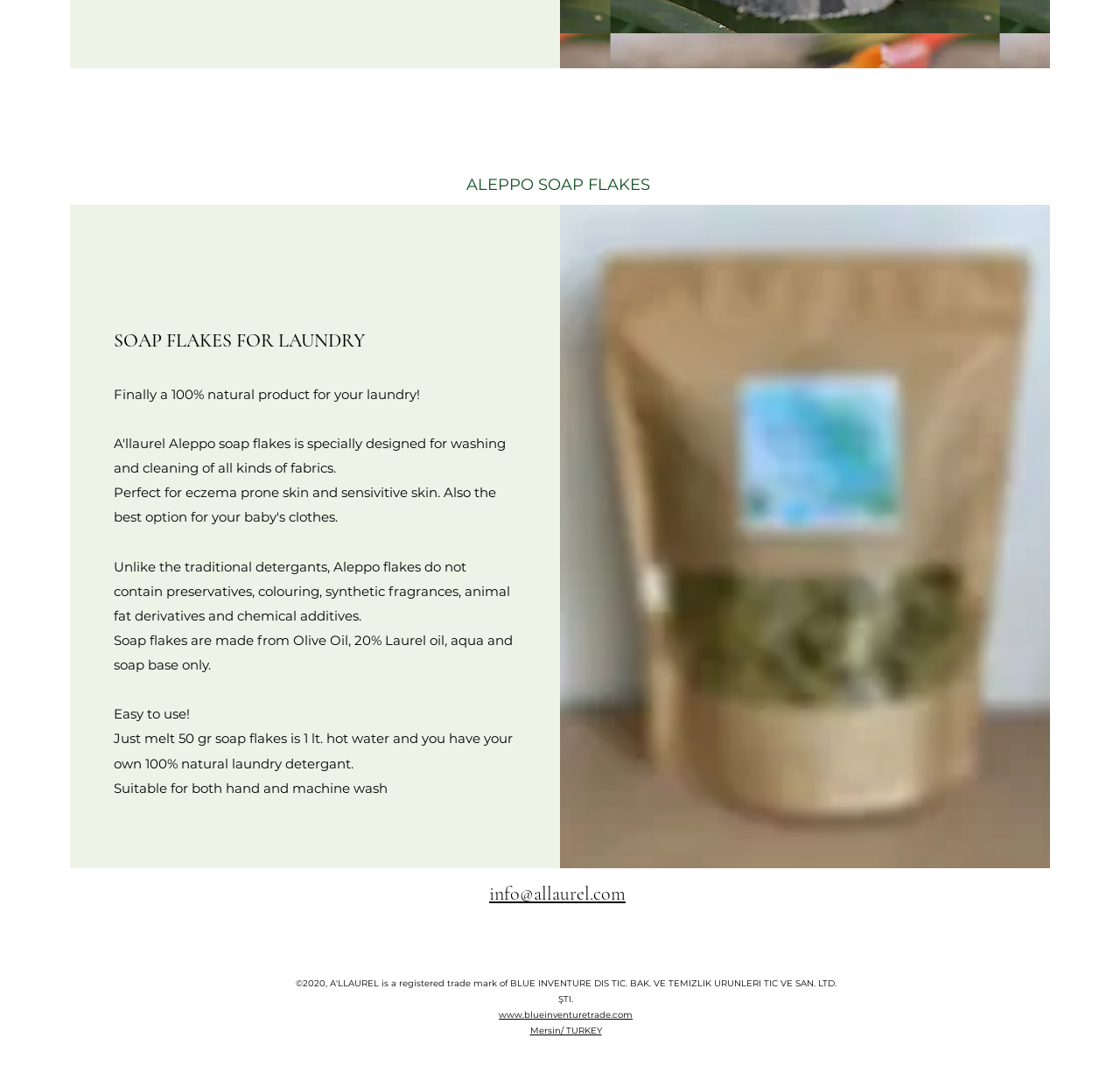Please look at the image and answer the question with a detailed explanation: Where is the company located?

The company location is mentioned in the StaticText element with the text 'Mersin/ TURKEY', which is located at the bottom of the webpage. This element provides information about the company's physical location.